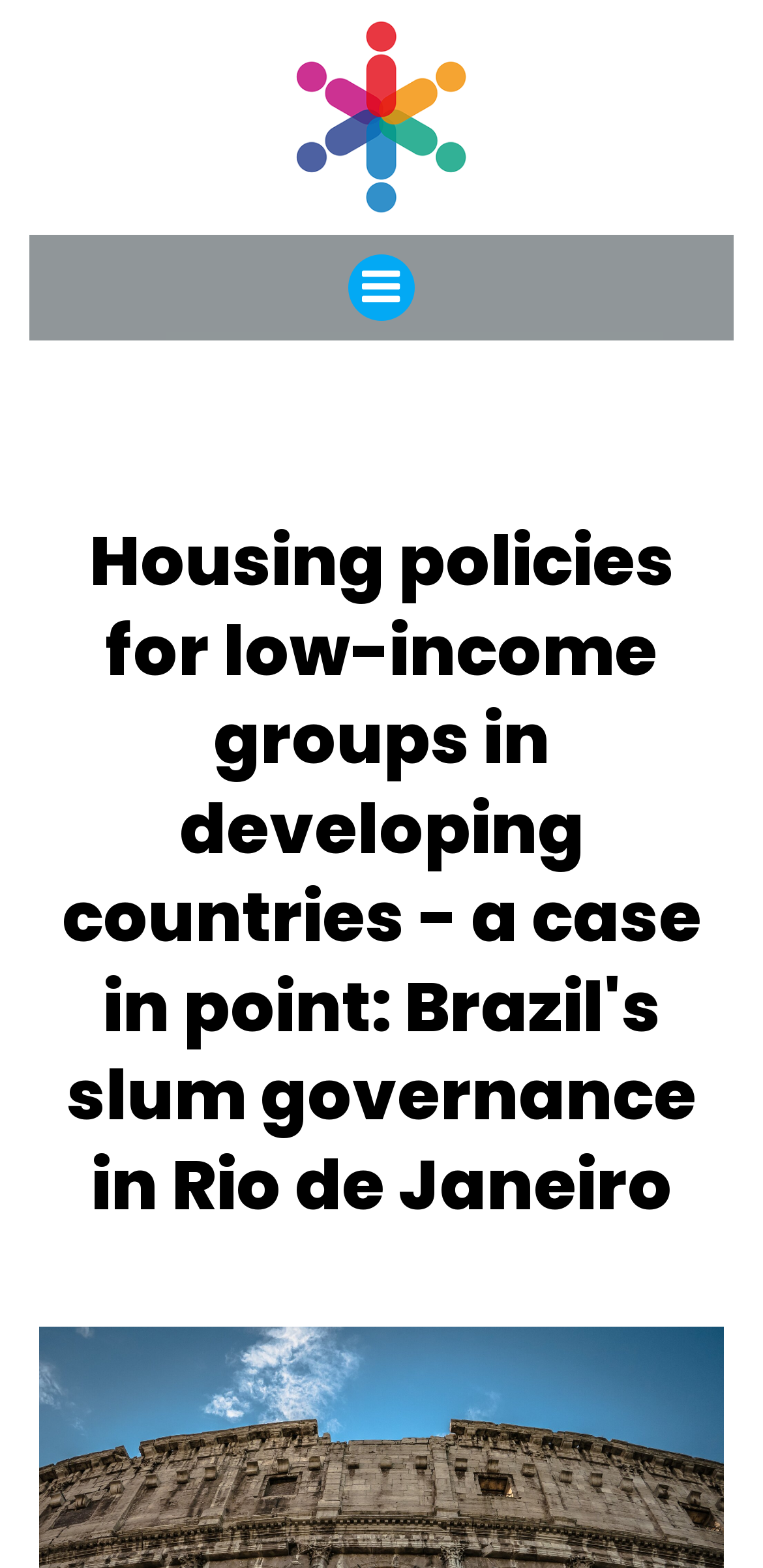Find the bounding box coordinates of the UI element according to this description: "title="Menu"".

[0.456, 0.162, 0.544, 0.205]